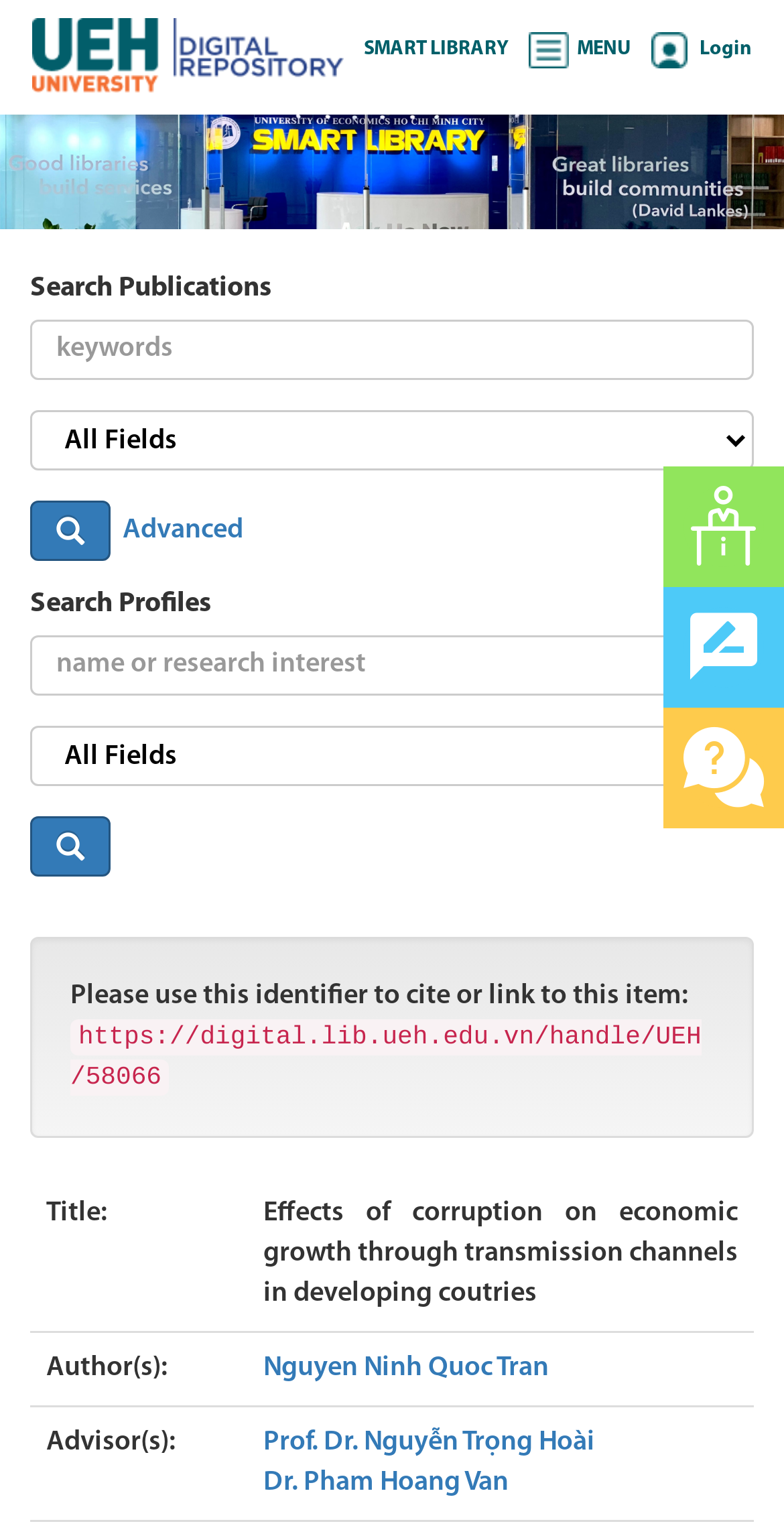Identify the bounding box coordinates for the UI element described as follows: "parent_node: Search Publications". Ensure the coordinates are four float numbers between 0 and 1, formatted as [left, top, right, bottom].

[0.038, 0.325, 0.141, 0.365]